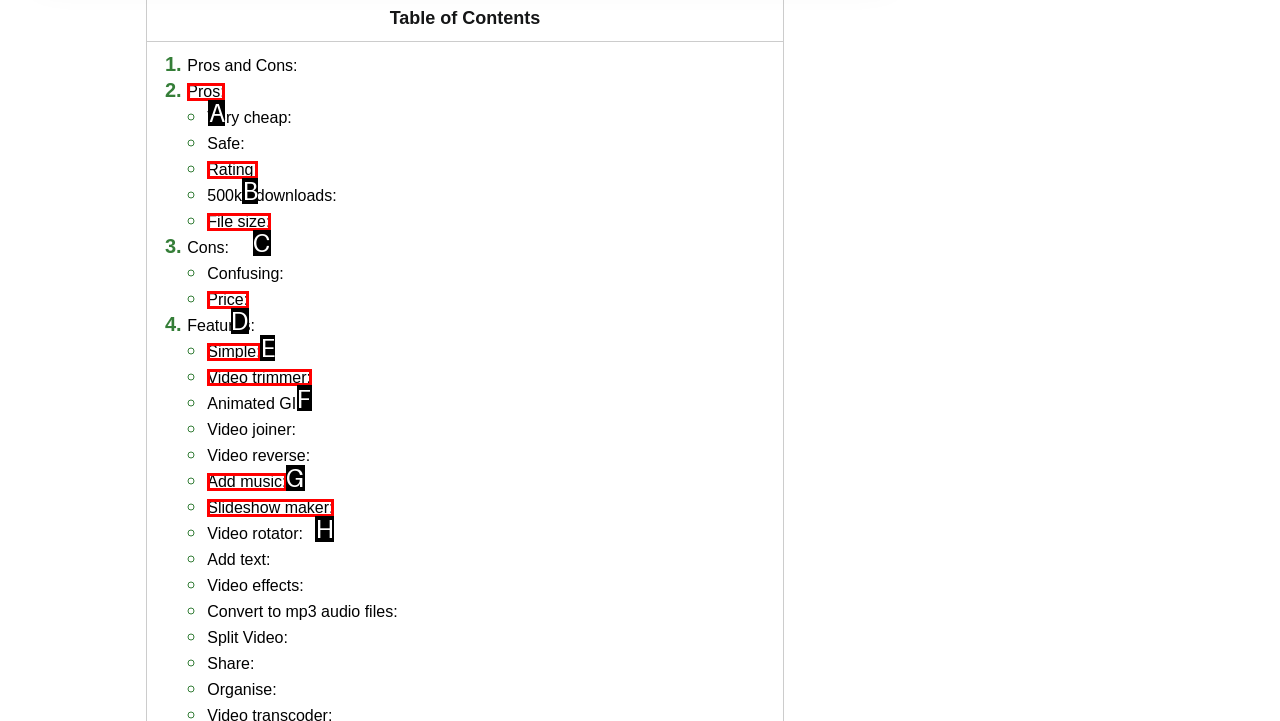Find the correct option to complete this instruction: Explore 'Video trimmer:'. Reply with the corresponding letter.

F